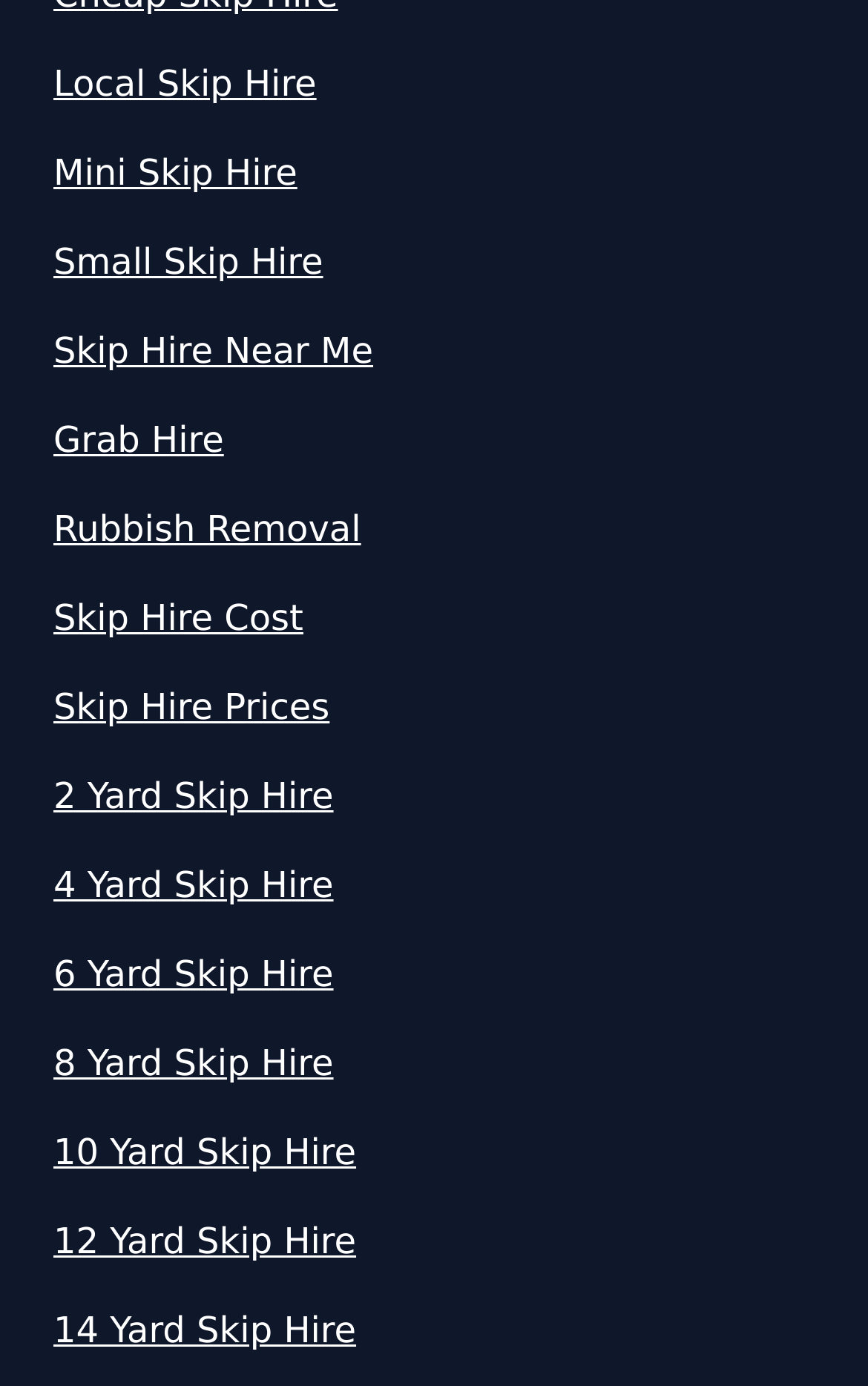Can I find skip hire services near my location?
Look at the screenshot and respond with one word or a short phrase.

Yes